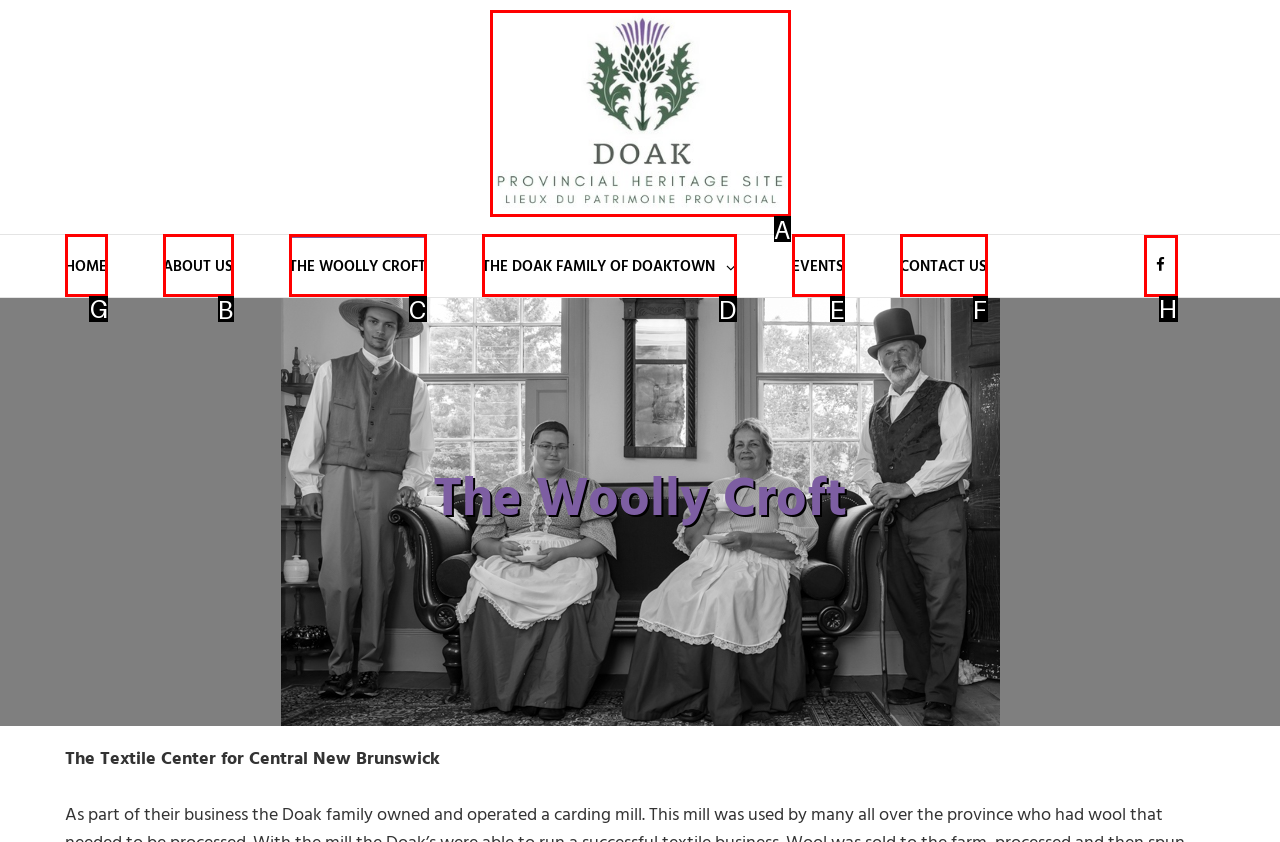Identify the letter of the UI element needed to carry out the task: go to HOME page
Reply with the letter of the chosen option.

G